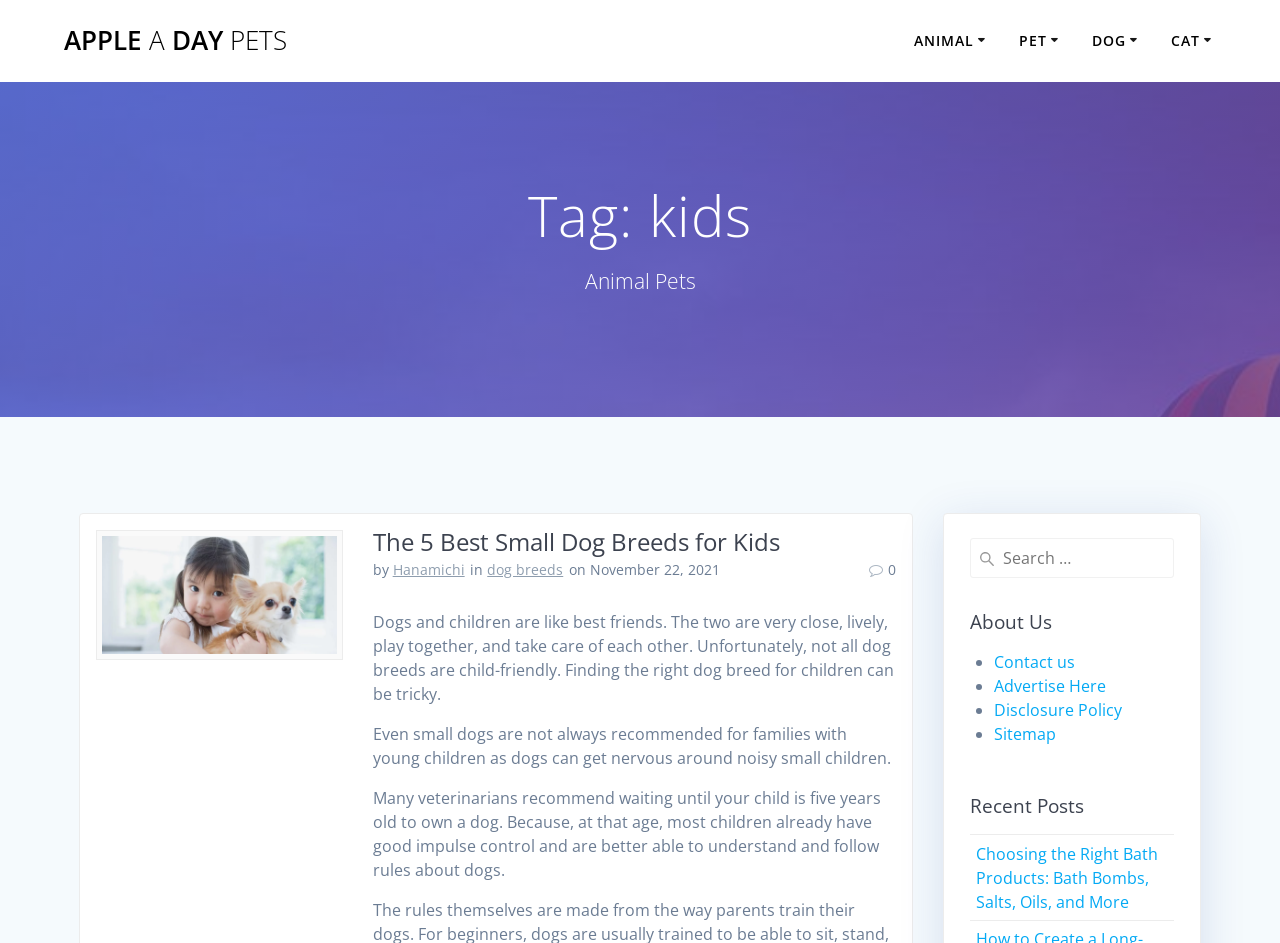Detail the features and information presented on the webpage.

The webpage is about Apple a Day Pets, specifically focusing on kids and pets. At the top, there is a navigation menu with links to "APPLE A DAY PETS", "ANIMAL", "PET", "DOG", and "CAT". Below the navigation menu, there is a heading "Tag: kids" and a static text "Animal Pets".

The main content of the webpage is an article titled "The 5 Best Small Dog Breeds for Kids" written by Hanamichi. The article discusses the importance of finding the right dog breed for children and provides information about dog breeds that are suitable for kids. The article is divided into paragraphs, with the first paragraph introducing the topic, and the subsequent paragraphs providing more details and advice.

To the right of the article, there is a search bar with a label "Search for:". Below the search bar, there is a section titled "About Us" with links to "Contact us", "Advertise Here", "Disclosure Policy", and "Sitemap". Further down, there is a section titled "Recent Posts" with a link to an article titled "Choosing the Right Bath Products: Bath Bombs, Salts, Oils, and More".

There are a total of 7 links to different animal-related topics, including "animal adopt", "animal pet", "animal pet shop", "animal rescue", "animal shelter", and "zoo". Additionally, there are 5 links to pet-related topics, including "how to pet", "pet needs", "pets food", "pets grooming", and "pets training".